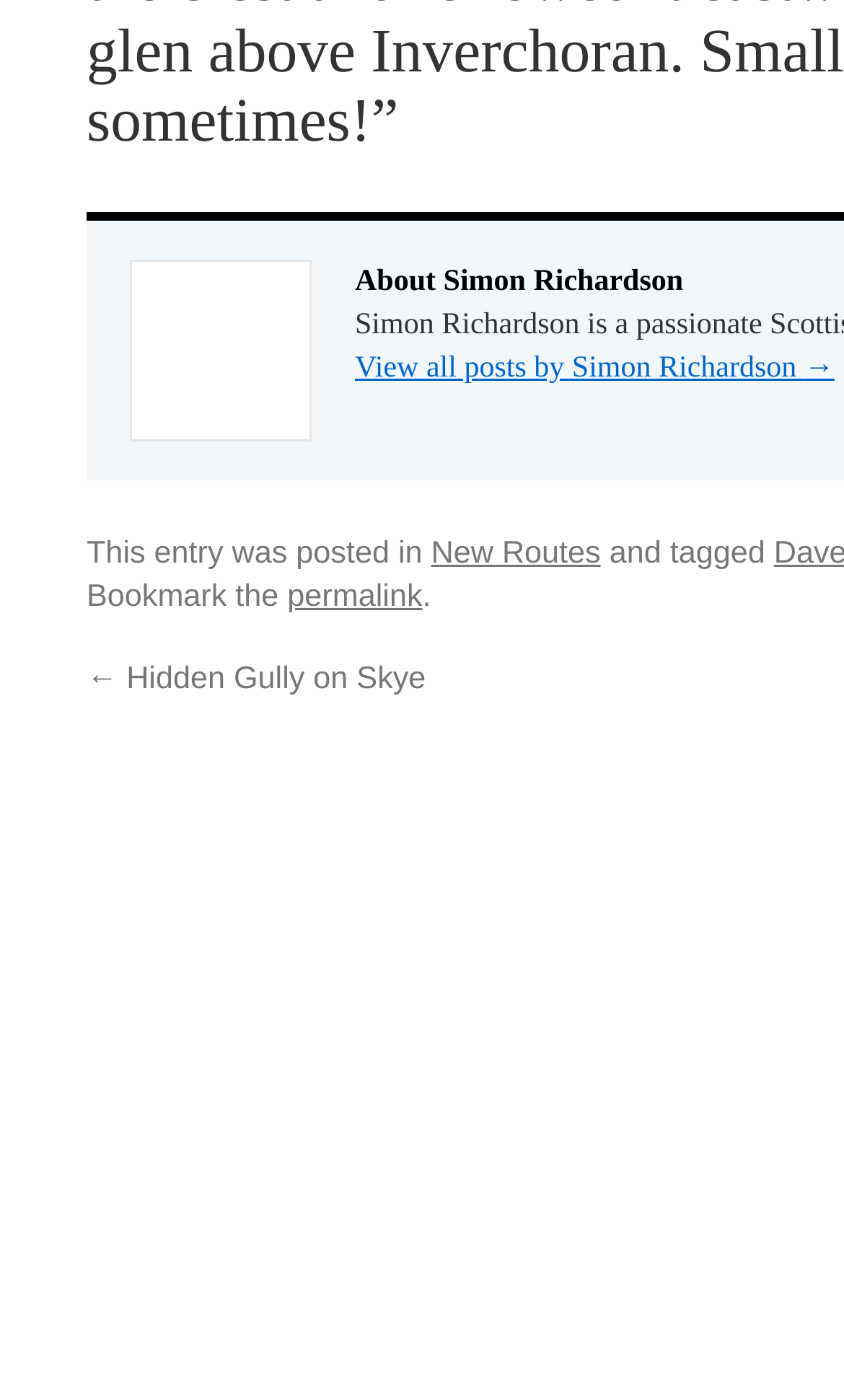Please determine the bounding box of the UI element that matches this description: ← Hidden Gully on Skye. The coordinates should be given as (top-left x, top-left y, bottom-right x, bottom-right y), with all values between 0 and 1.

[0.103, 0.473, 0.505, 0.498]